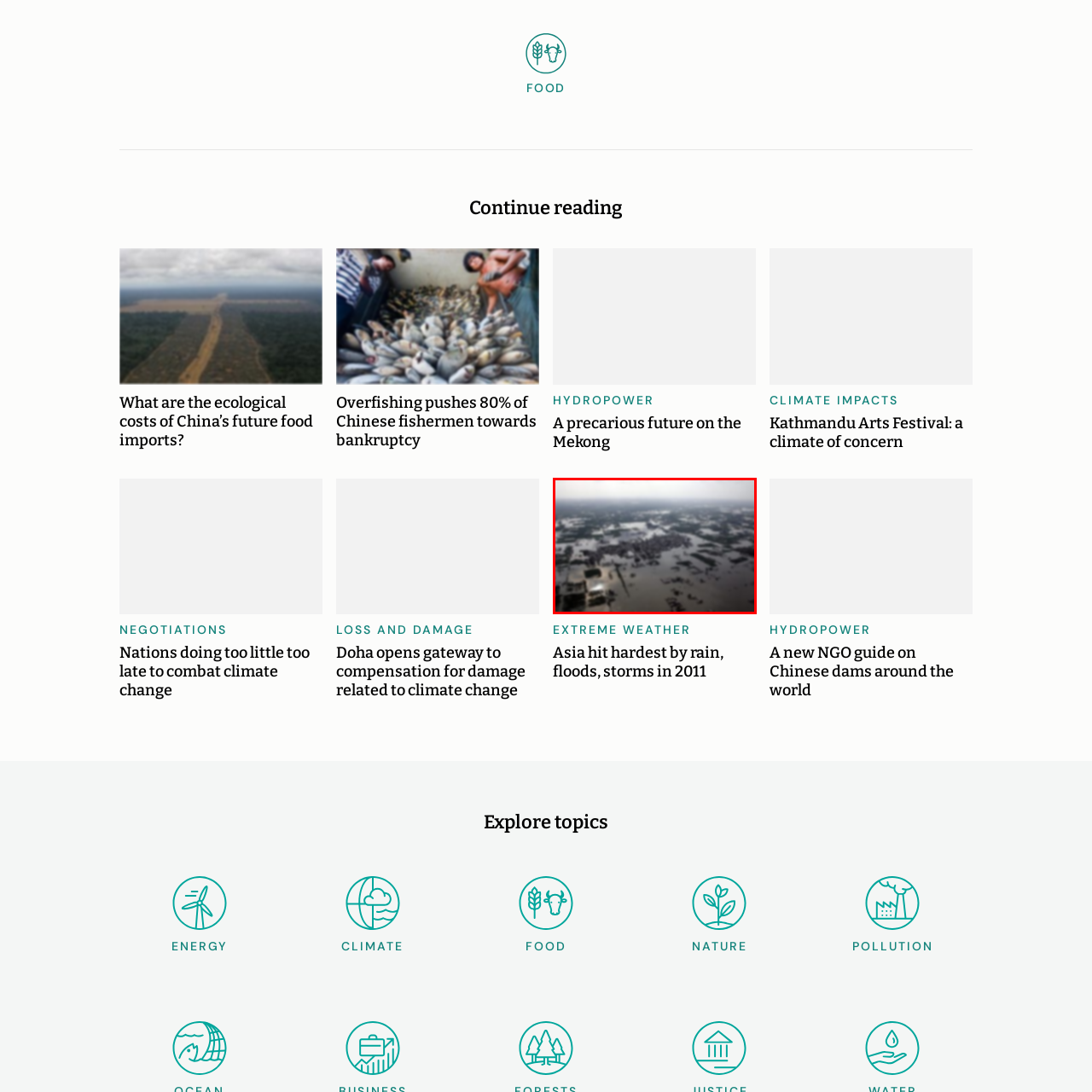Articulate a detailed description of the image inside the red frame.

This aerial image depicts the severe flooding in Punjab, Pakistan, highlighting the extensive water coverage over urban and rural areas. Buildings partially submerged and vast stretches of water underscore the devastating impact of extreme weather events. The clouded sky above adds to the somber atmosphere, illustrating the challenges faced by the region in coping with such environmental disasters. This visual serves as a stark reminder of the urgent need for sustainable solutions and resilience in the face of climate change, particularly as communities grapple with the aftermath of severe flooding.